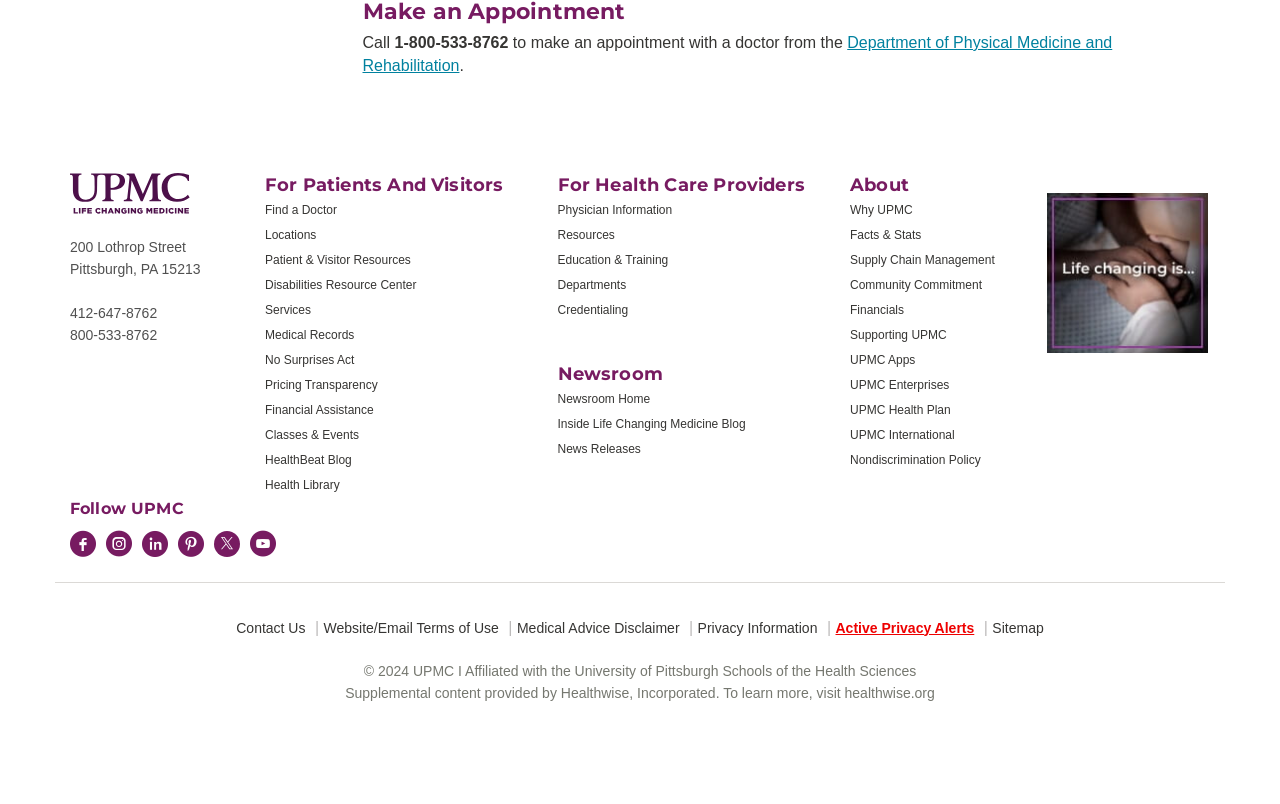Please find the bounding box coordinates of the element's region to be clicked to carry out this instruction: "Call 1-800-533-8762 to make an appointment with a doctor".

[0.283, 0.042, 0.397, 0.063]